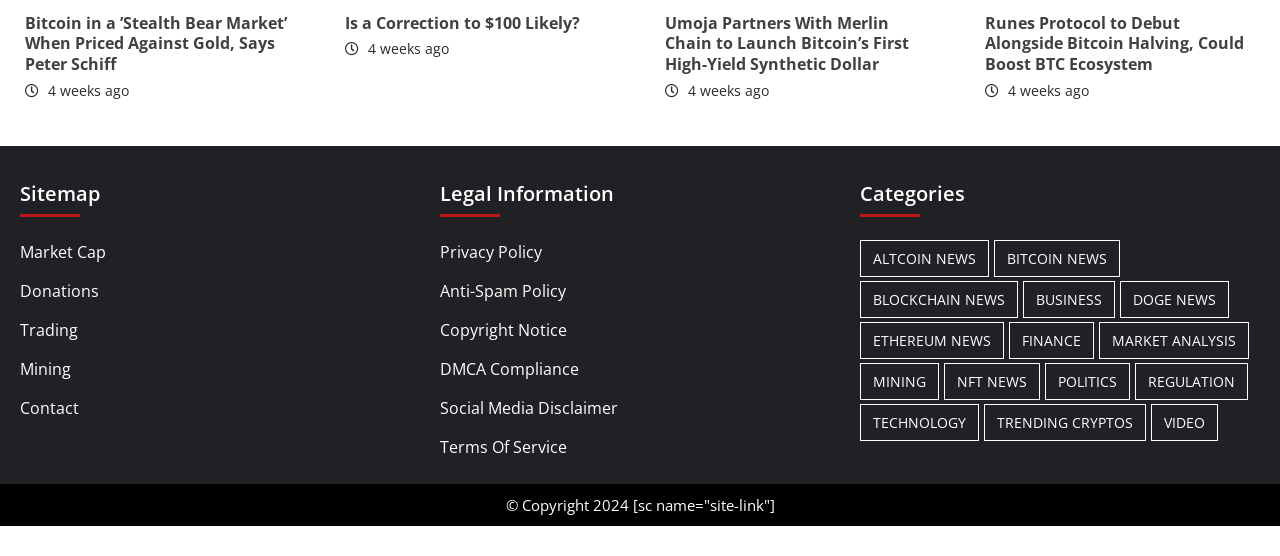Answer the question with a single word or phrase: 
What is the purpose of the 'Sitemap' link?

Navigation